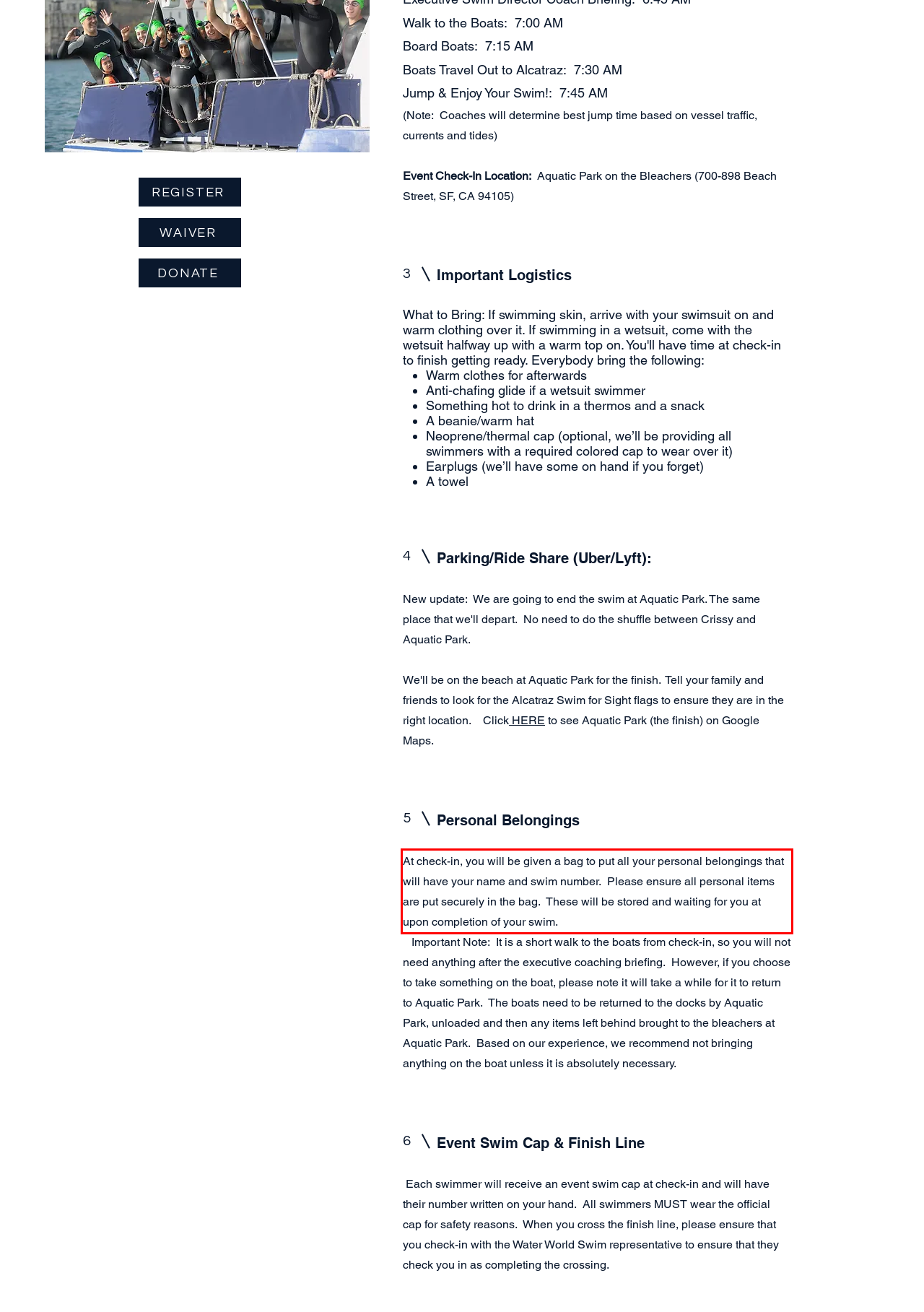You have a screenshot with a red rectangle around a UI element. Recognize and extract the text within this red bounding box using OCR.

At check-in, you will be given a bag to put all your personal belongings that will have your name and swim number. Please ensure all personal items are put securely in the bag. These will be stored and waiting for you at upon completion of your swim.